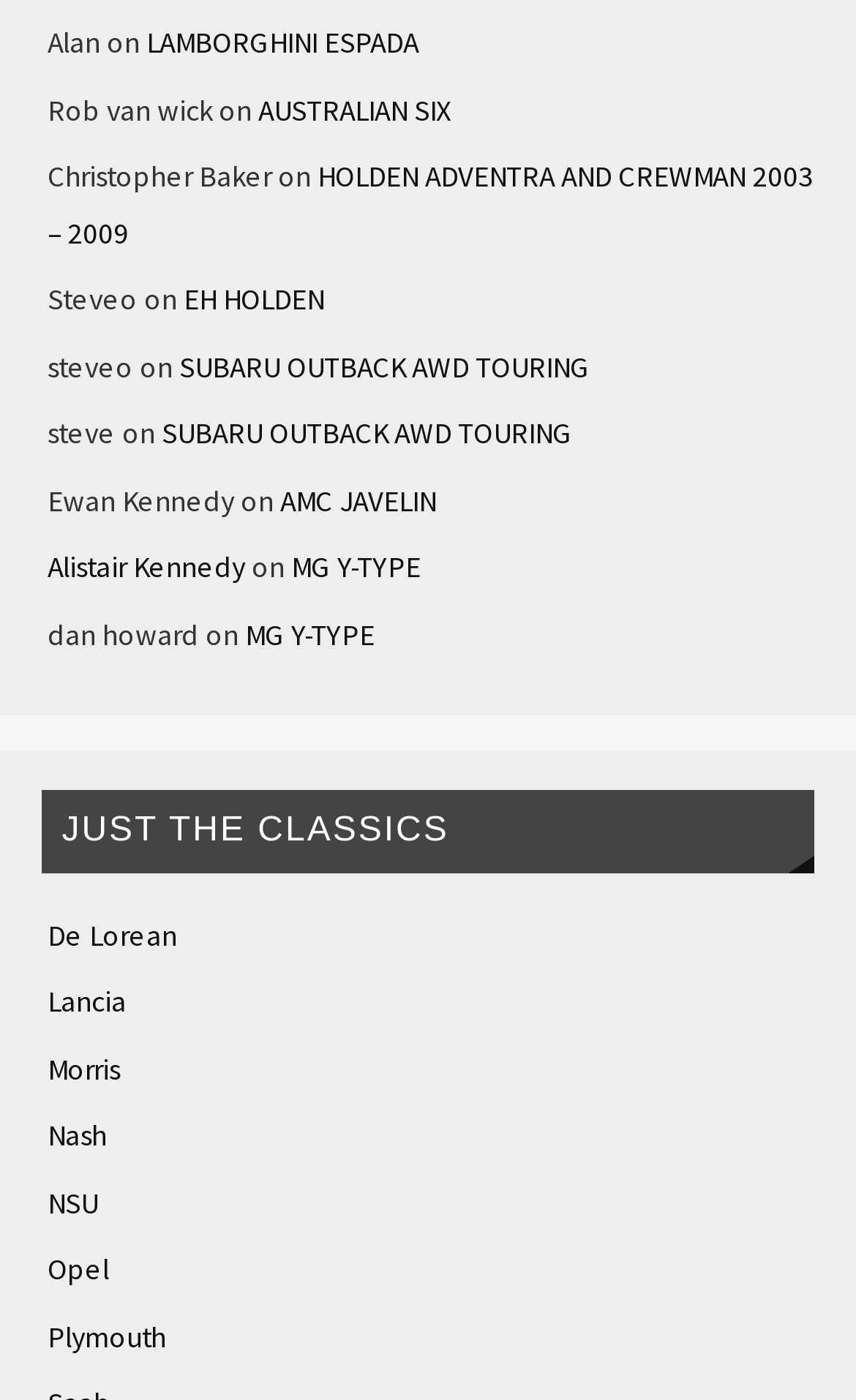Can you give a comprehensive explanation to the question given the content of the image?
What type of cars are mentioned on the webpage?

The webpage appears to be about classic cars, as evidenced by the links to specific car models such as LAMBORGHINI ESPADA, HOLDEN ADVENTRA, and SUBARU OUTBACK AWD TOURING, among others.